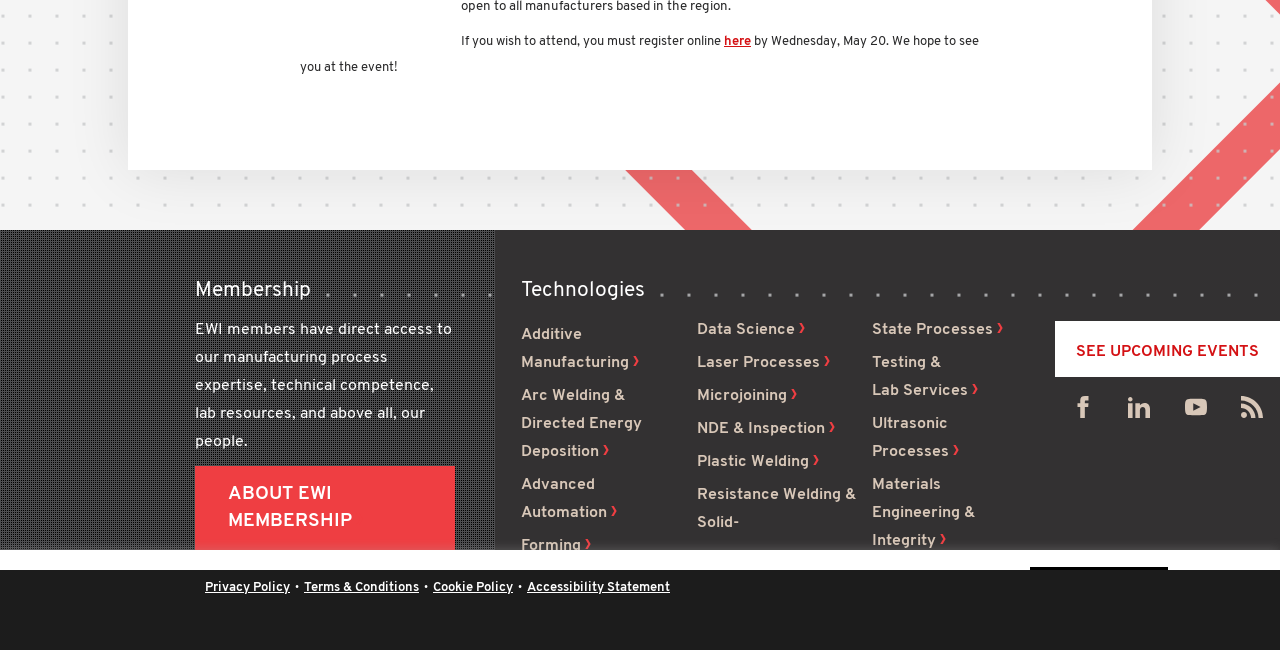Using the provided element description: "<img src="https://iti.larsys.pt/wp-content/uploads/2023/06/logo-hcb-01.png">", identify the bounding box coordinates. The coordinates should be four floats between 0 and 1 in the order [left, top, right, bottom].

None